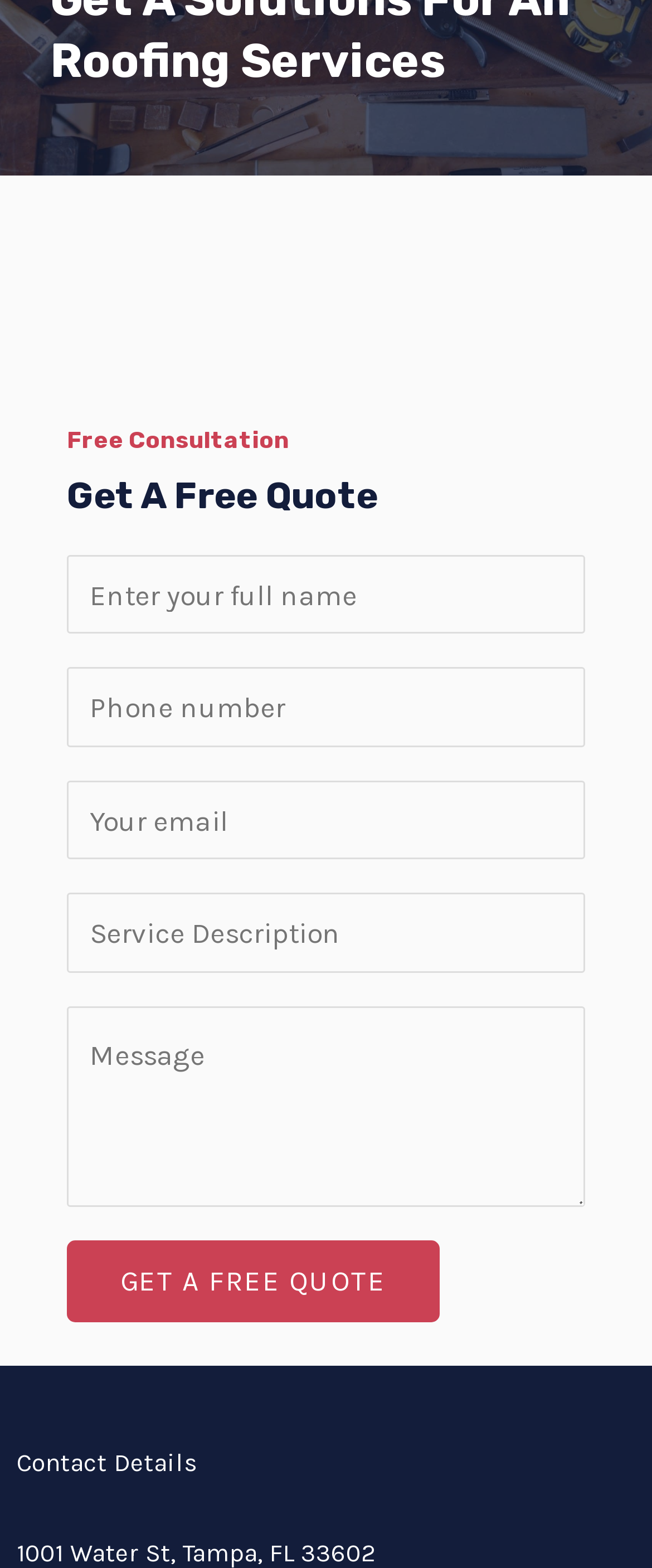Give a one-word or phrase response to the following question: How many textboxes are there on this webpage?

5